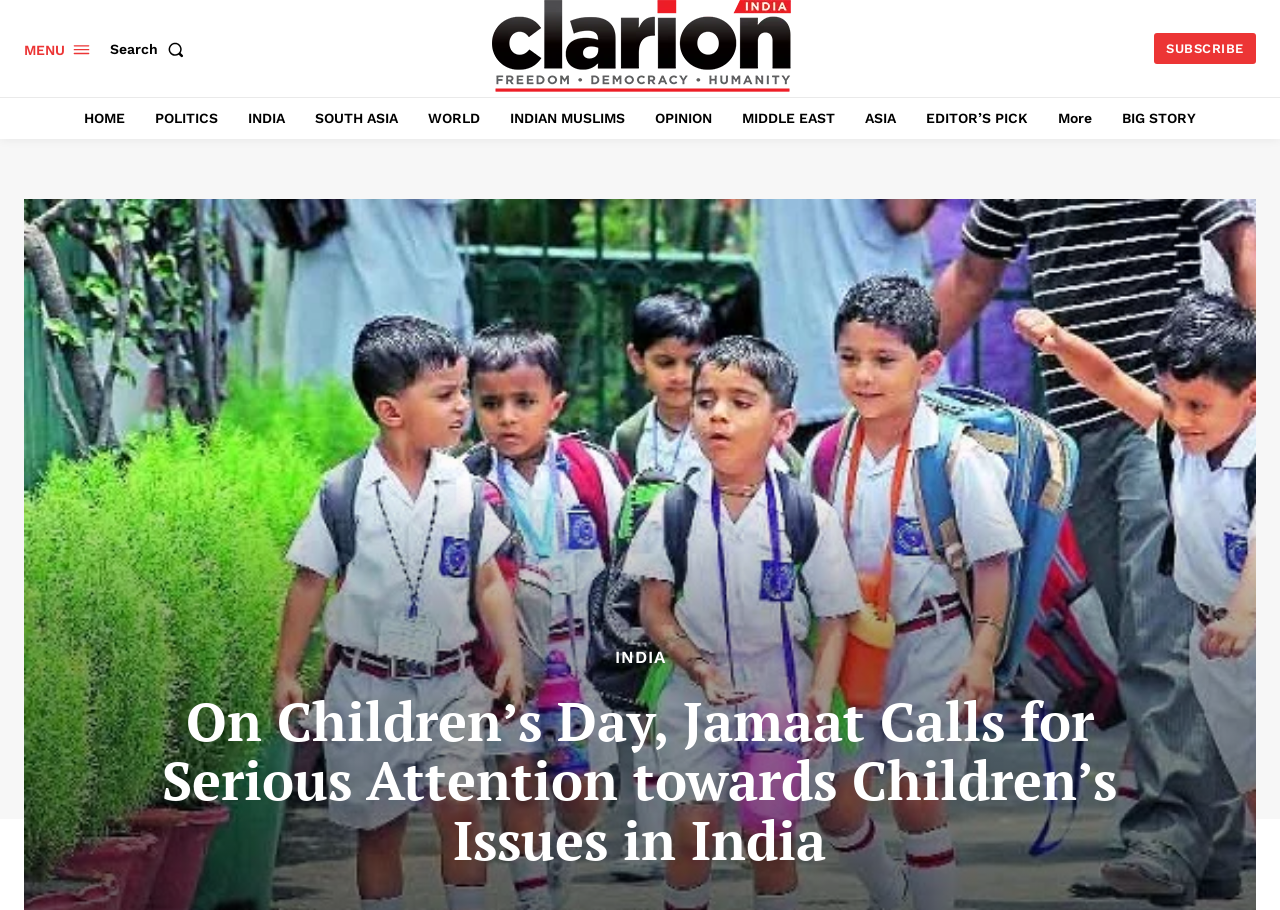What is the topic of the main article?
Kindly answer the question with as much detail as you can.

I looked at the heading element with the text 'On Children’s Day, Jamaat Calls for Serious Attention towards Children’s Issues in India', which suggests that the main article is about Children's Day.